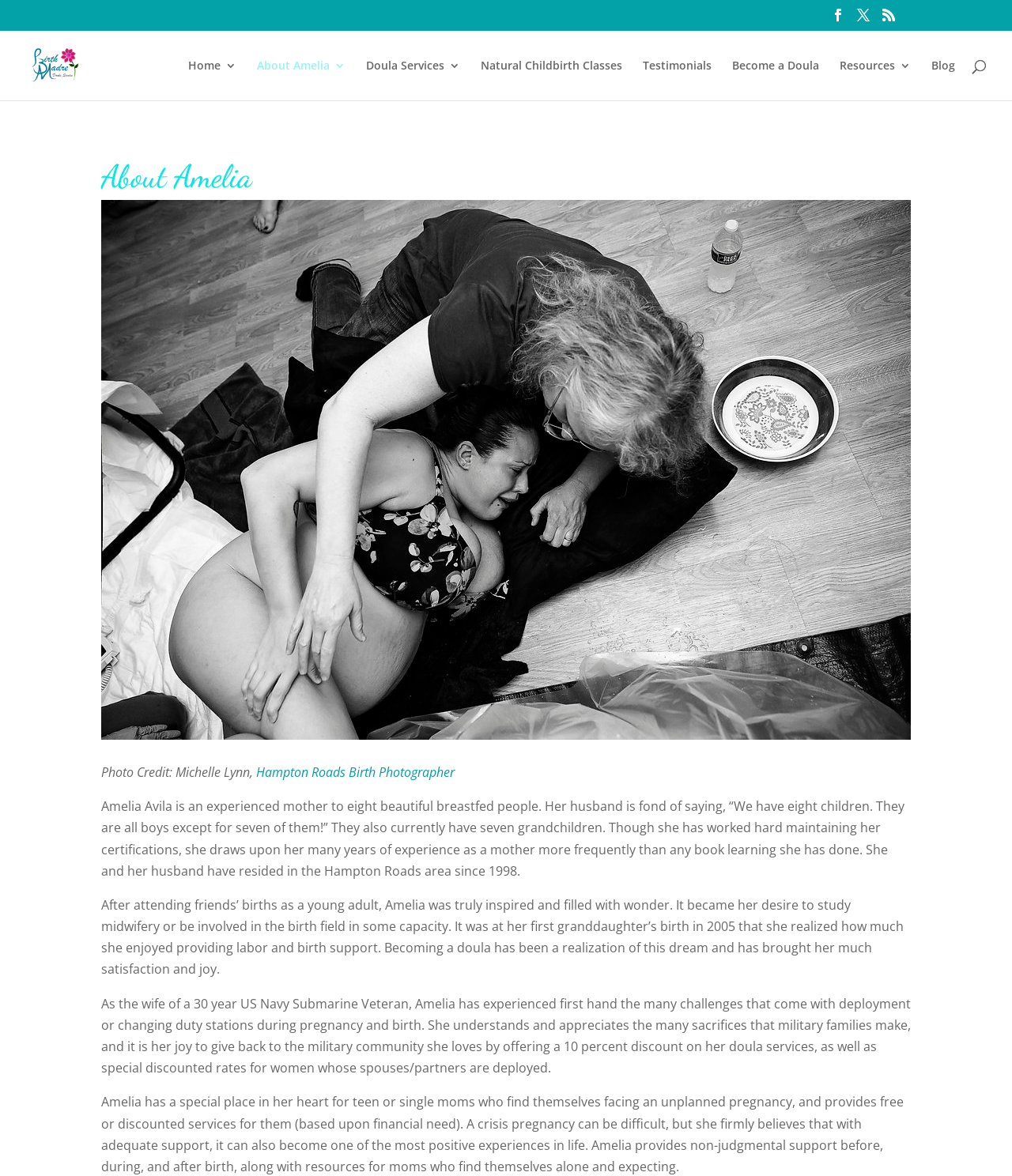What is the purpose of Amelia's services for teen or single moms?
Based on the image, give a one-word or short phrase answer.

Support during unplanned pregnancy